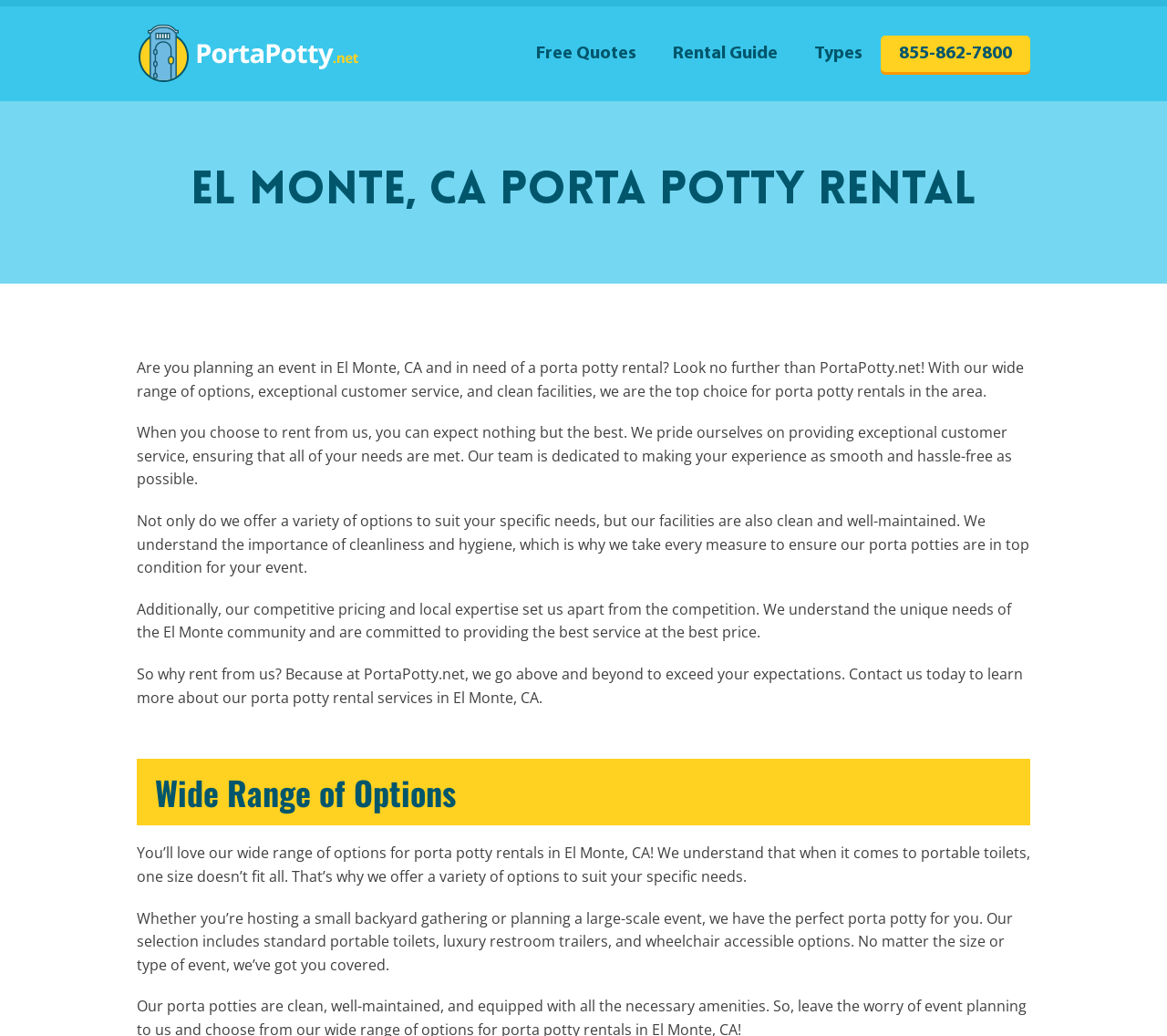What is the goal of PortaPotty.net's customer service?
From the screenshot, supply a one-word or short-phrase answer.

To make the experience smooth and hassle-free